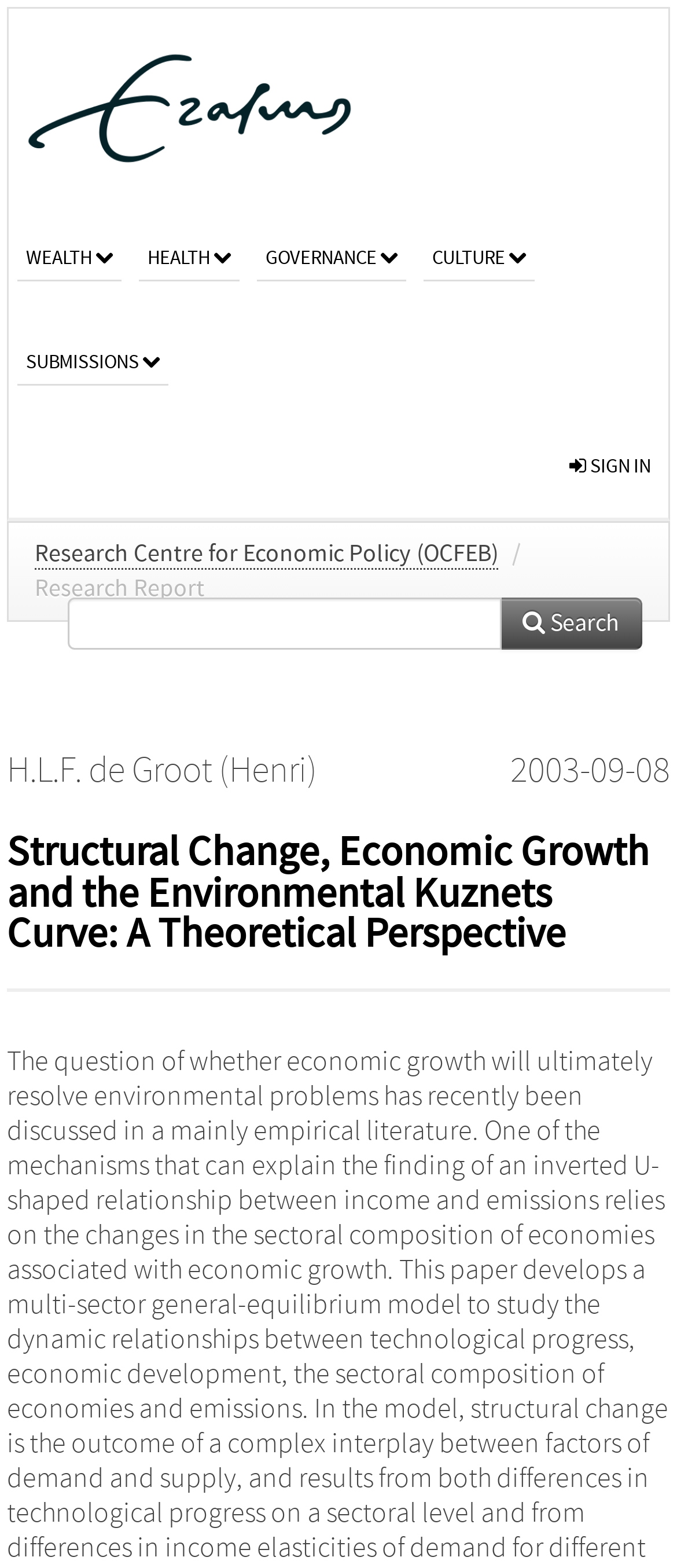Please specify the bounding box coordinates of the area that should be clicked to accomplish the following instruction: "visit university website". The coordinates should consist of four float numbers between 0 and 1, i.e., [left, top, right, bottom].

[0.0, 0.006, 0.564, 0.132]